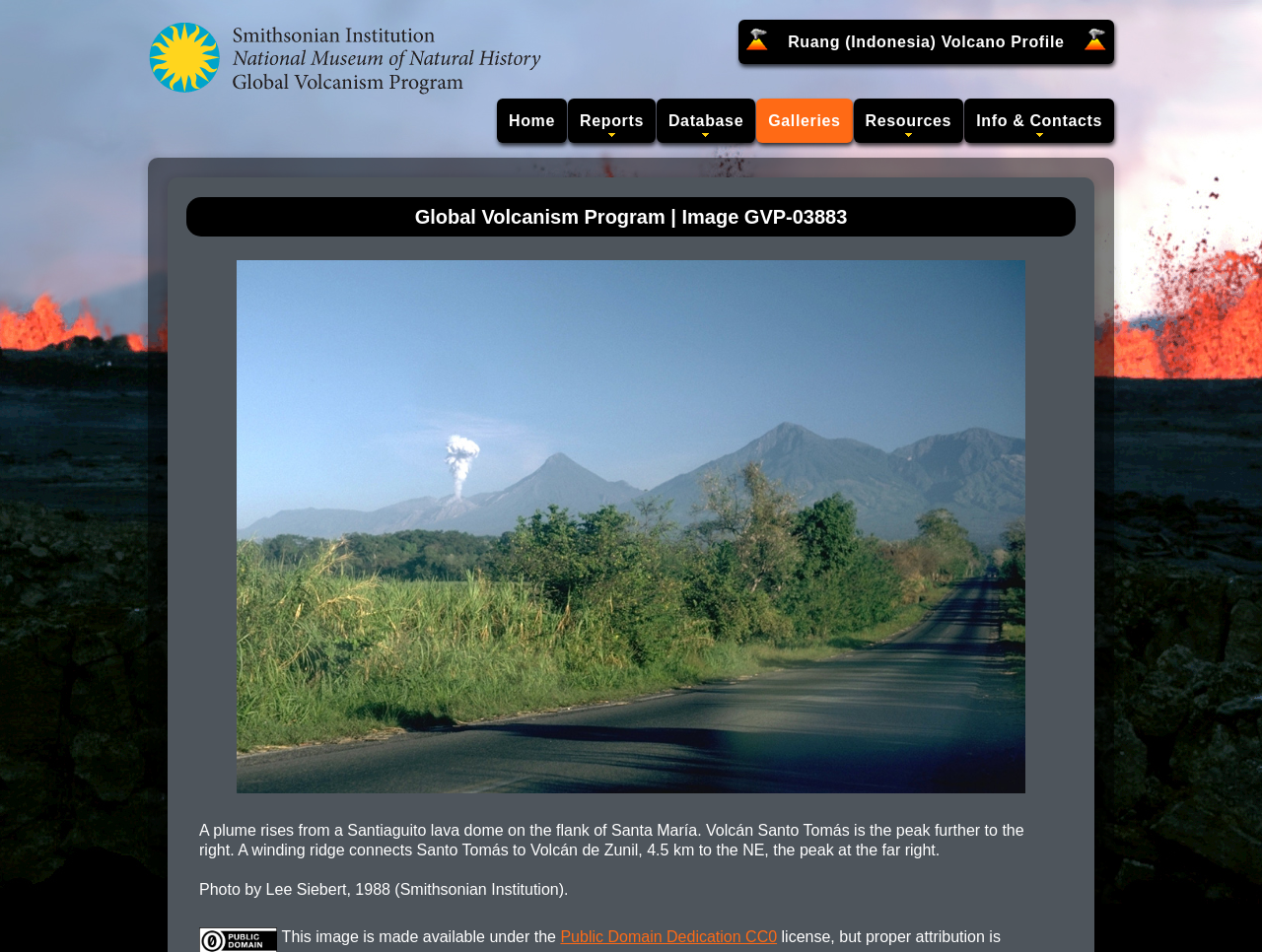Create a detailed summary of the webpage's content and design.

The webpage is about the Global Volcanism Program, specifically showcasing an image of a volcano. At the top left corner, there is a logo link to the homepage. To the right of the logo, there are several links, including "Ruang (Indonesia) Volcano Profile", "Home", "Reports", "Database", "Galleries", "Resources", and "Info & Contacts", which are aligned horizontally. 

Below the links, there is a heading that reads "Global Volcanism Program | Image GVP-03883". The main content of the page is an image of a volcano, which takes up most of the page. The image depicts a plume rising from a Santiaguito lava dome on the flank of Santa María, with Volcán Santo Tomás and Volcán de Zunil visible in the background. The image is accompanied by a caption that provides information about the photo, including the photographer and the year it was taken.

At the bottom of the page, there is a statement about the image being made available under the Public Domain Dedication CC0.